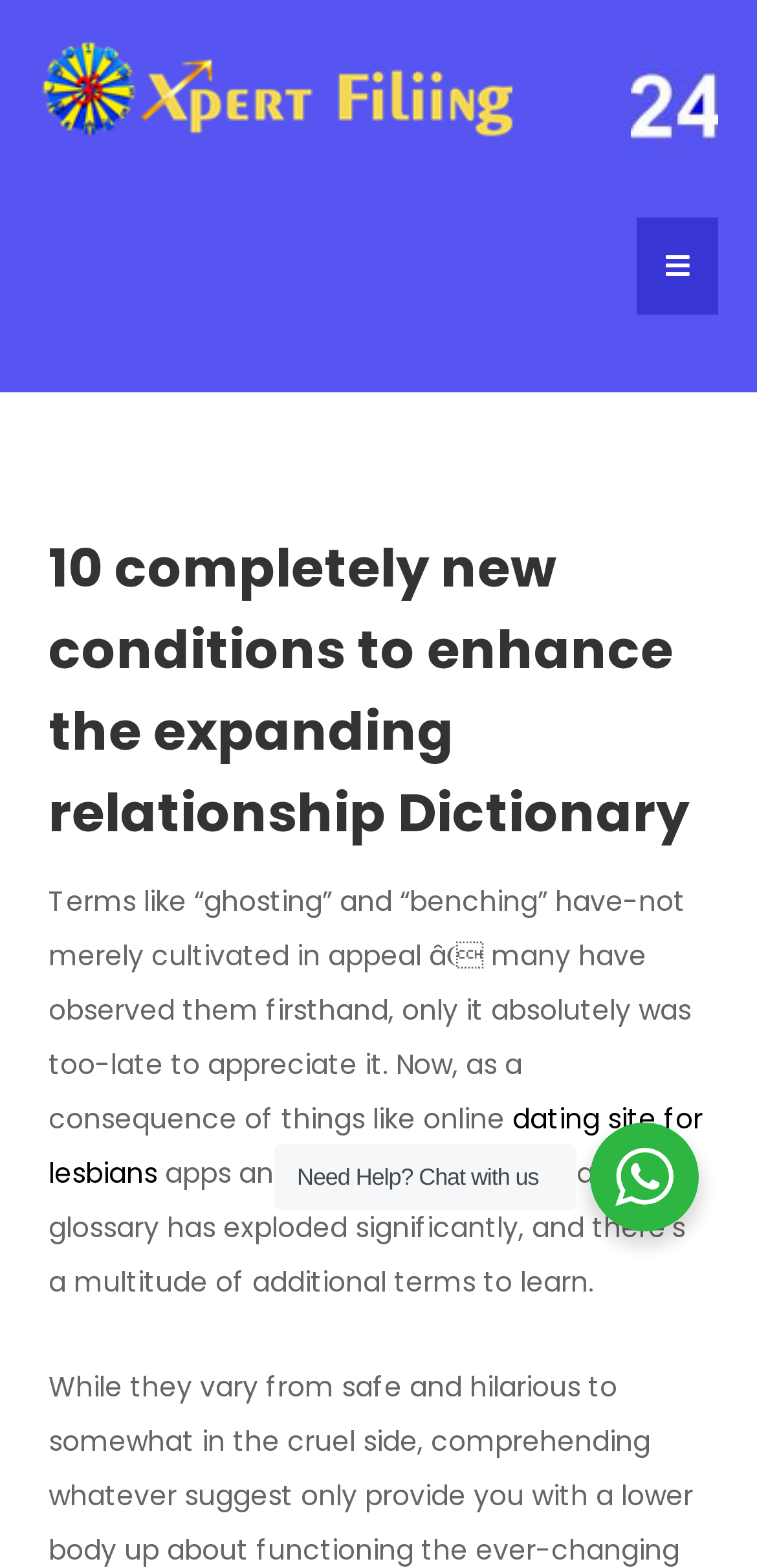Respond with a single word or phrase for the following question: 
What is the purpose of the button on the top right?

Unknown